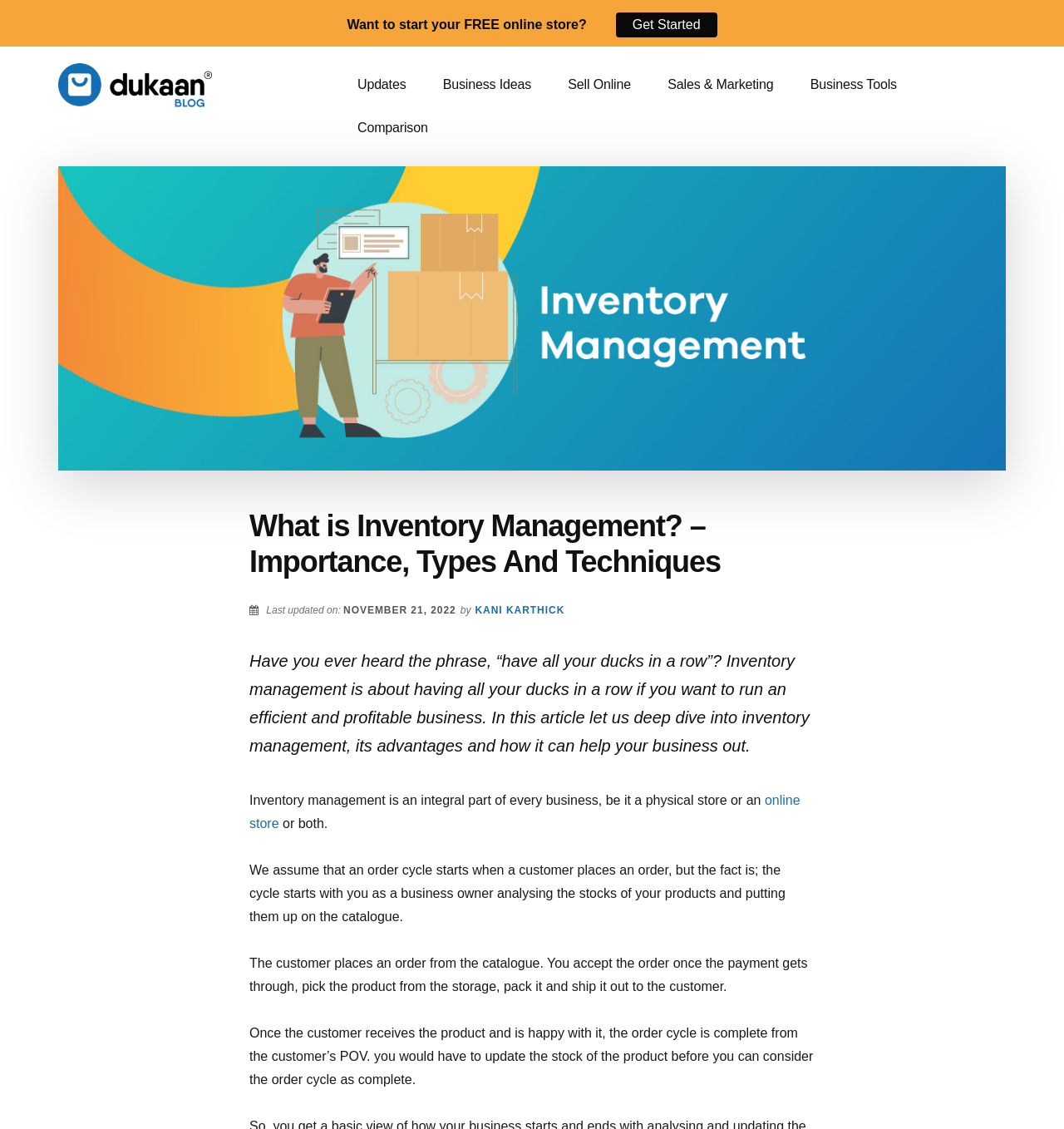Provide a short, one-word or phrase answer to the question below:
What type of business is being referred to in the article?

Online or physical store